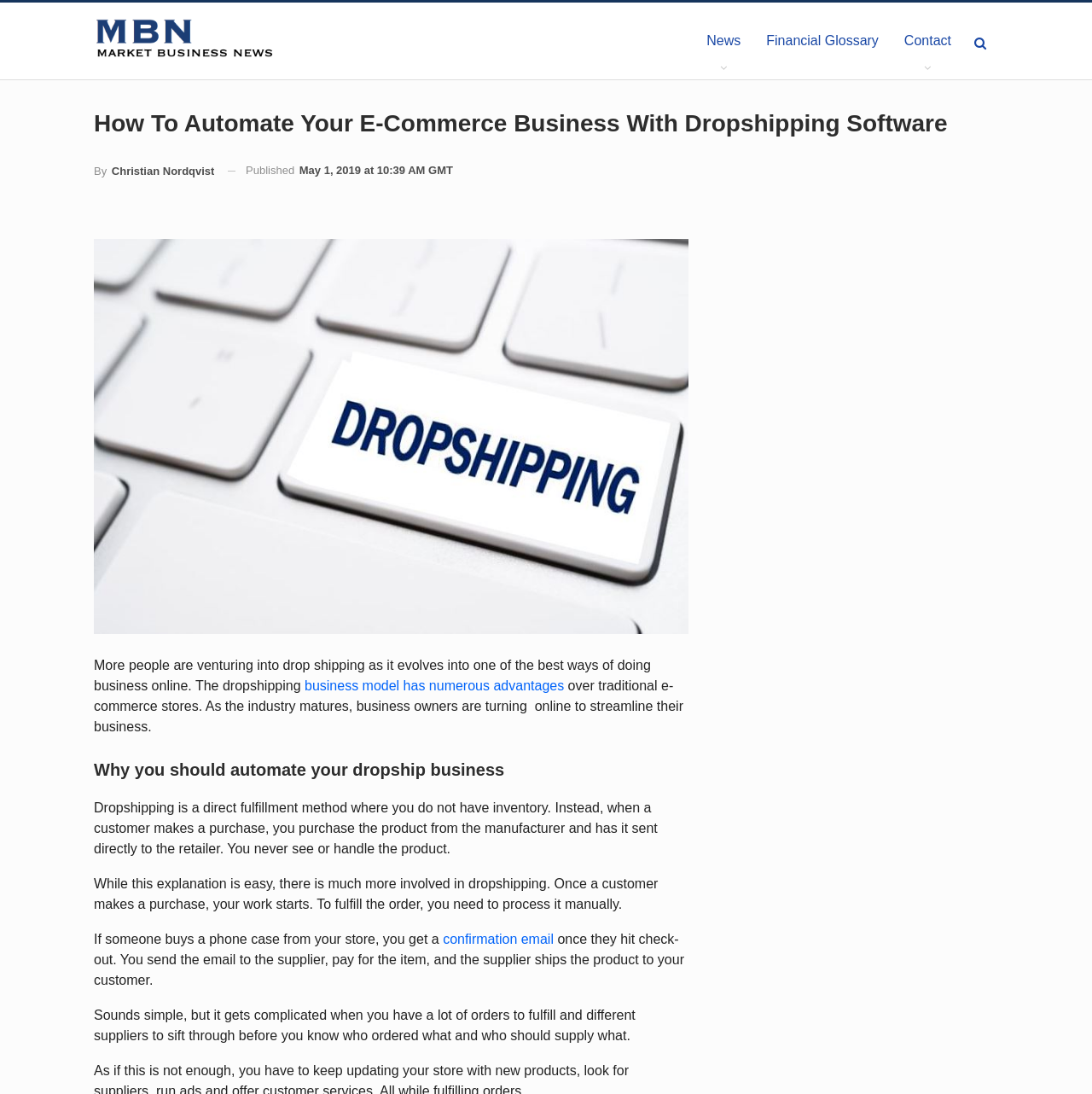What is the topic of this article?
Based on the visual details in the image, please answer the question thoroughly.

Based on the heading 'How To Automate Your E-Commerce Business With Dropshipping Software' and the content of the article, it is clear that the topic of this article is dropshipping.